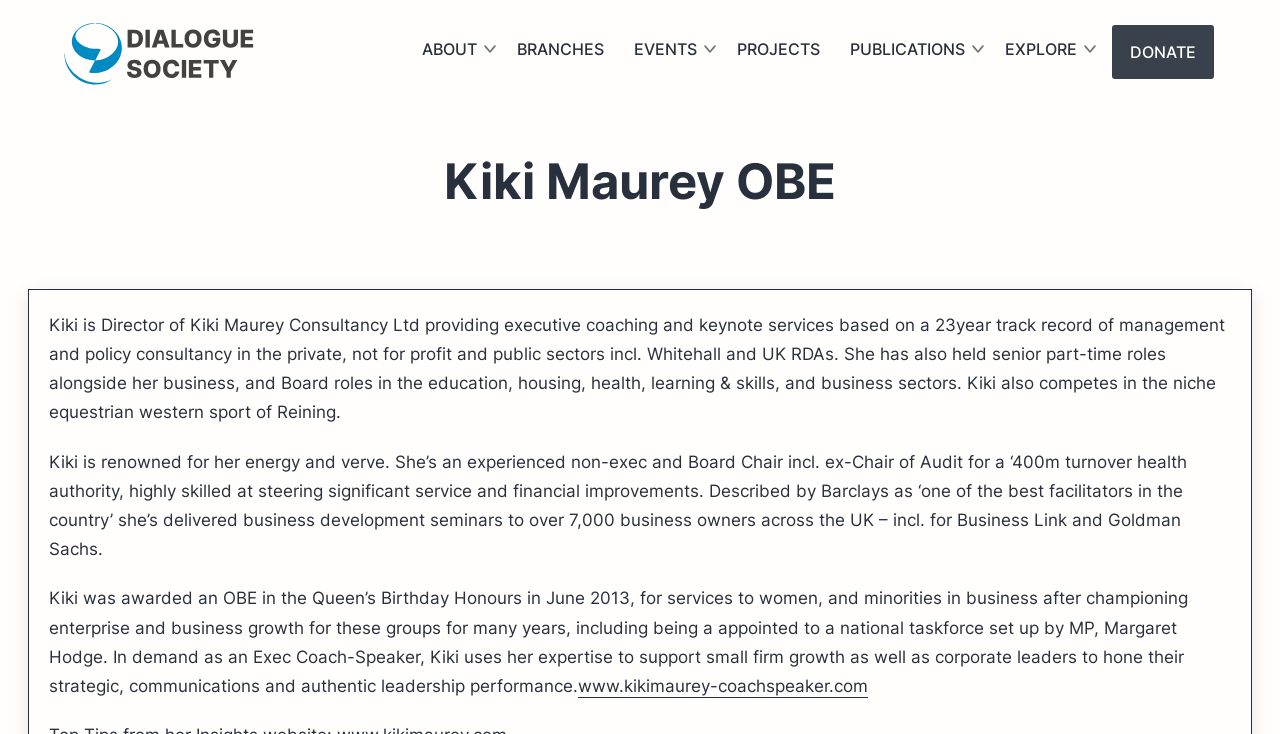Pinpoint the bounding box coordinates of the clickable element needed to complete the instruction: "Visit the EVENTS page". The coordinates should be provided as four float numbers between 0 and 1: [left, top, right, bottom].

[0.484, 0.034, 0.564, 0.099]